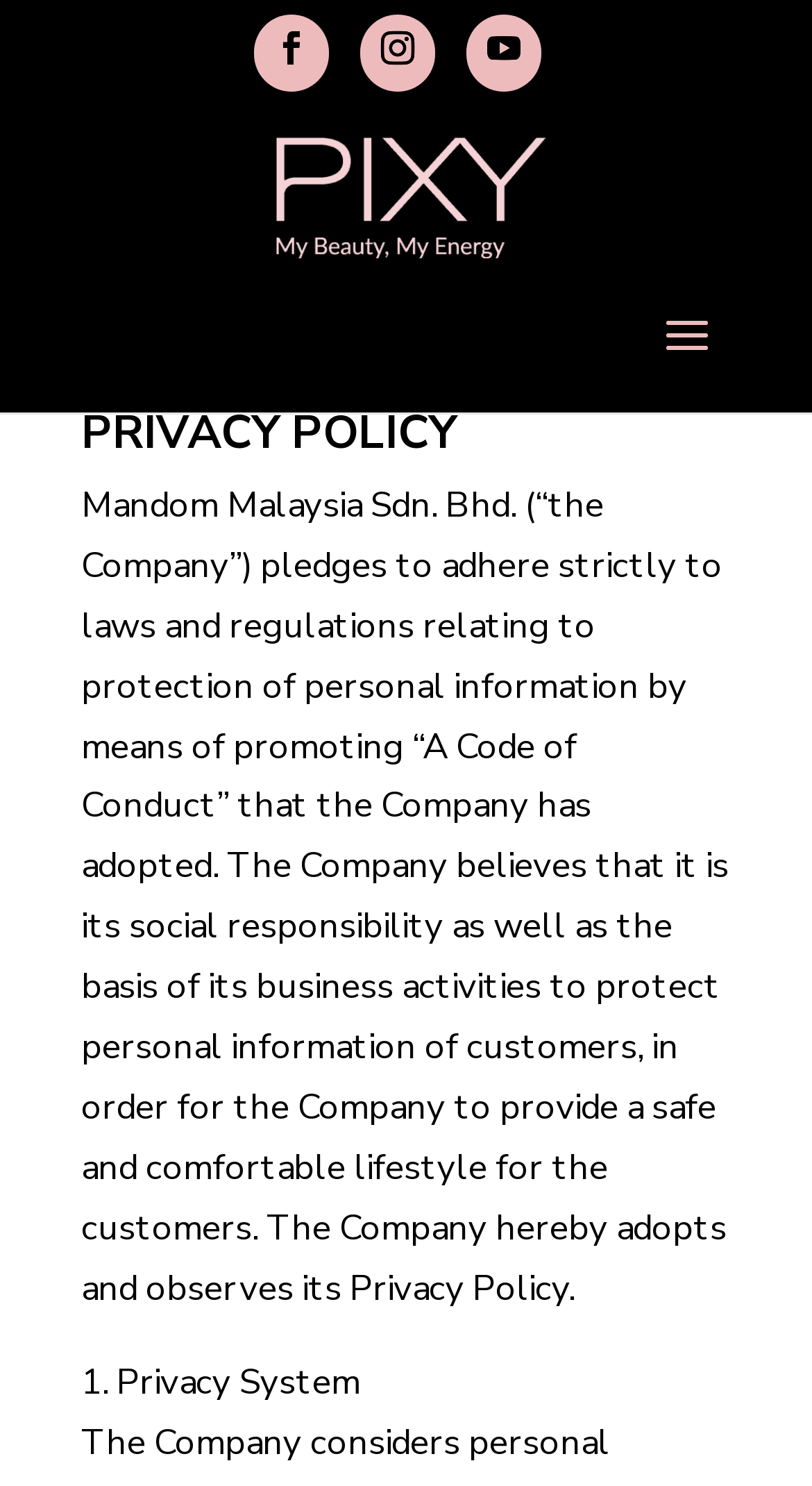Create a full and detailed caption for the entire webpage.

The webpage is about the Privacy Policy of PIXY. At the top left, there are three icons represented by Unicode characters \ue093, \ue09a, and \ue0a3, aligned horizontally. To the right of these icons, the PIXY logo is displayed, which is an image with the text "PIXY" on it. 

Below the PIXY logo, the main heading "PRIVACY POLICY" is centered. 

Under the heading, there is a long paragraph of text that describes the company's commitment to protecting personal information, including its social responsibility and business activities. This paragraph spans almost the entire width of the page.

Further down, there is a subheading "1. Privacy System" that is positioned near the bottom of the page.